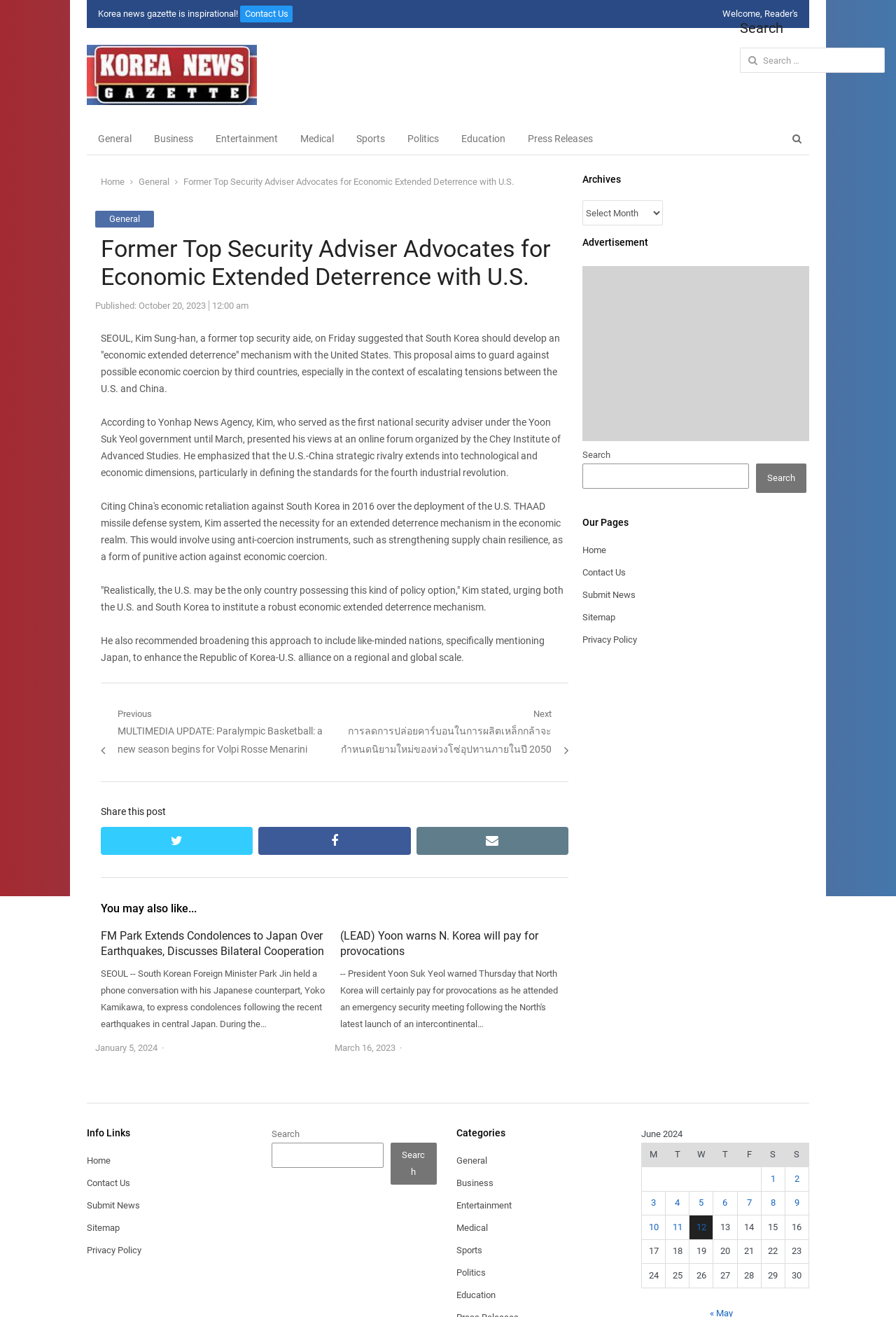Kindly determine the bounding box coordinates for the area that needs to be clicked to execute this instruction: "Read the news about Former Top Security Adviser Advocates for Economic Extended Deterrence with U.S.".

[0.205, 0.134, 0.573, 0.142]